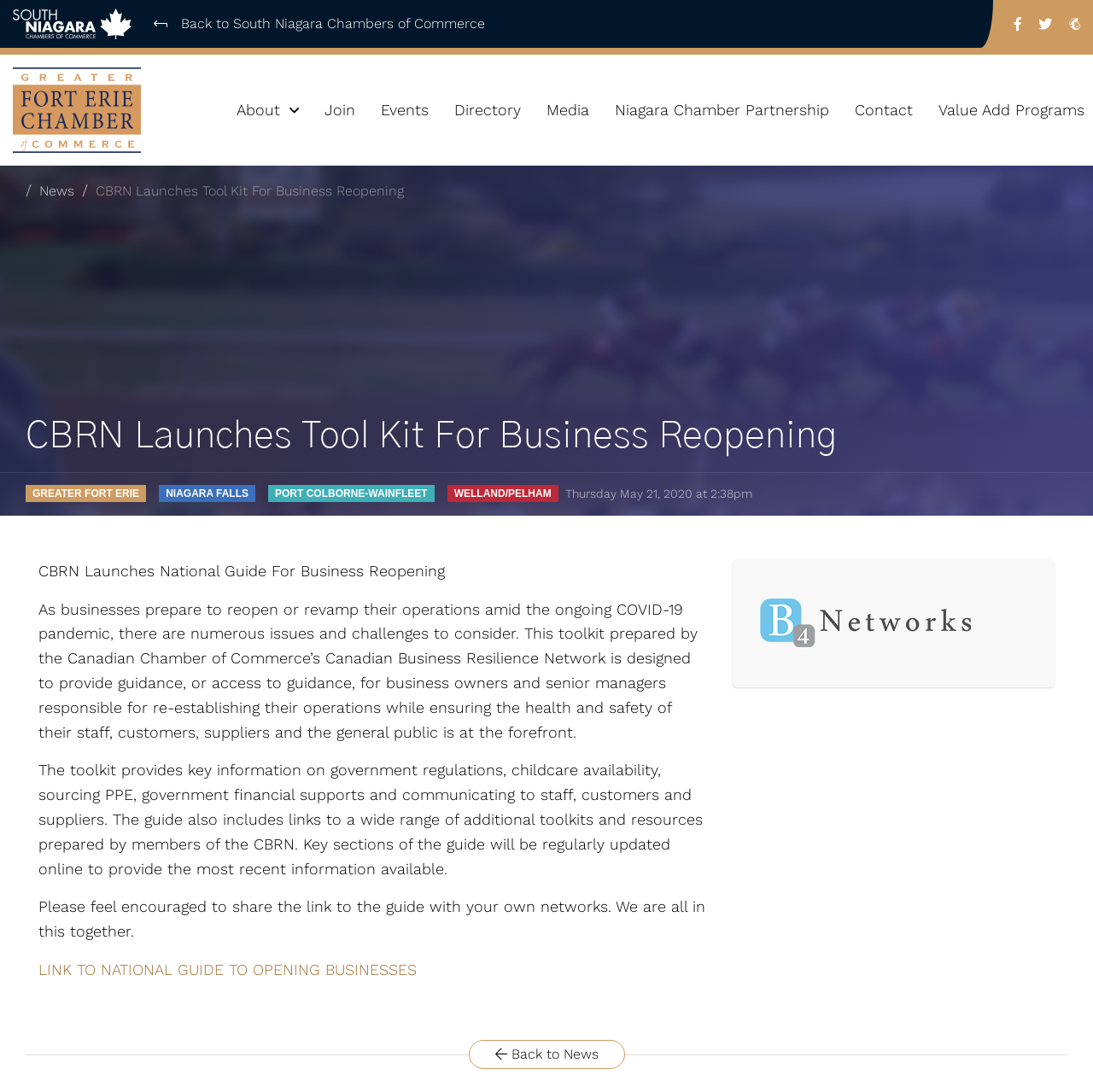Pinpoint the bounding box coordinates of the element that must be clicked to accomplish the following instruction: "contact us". The coordinates should be in the format of four float numbers between 0 and 1, i.e., [left, top, right, bottom].

None